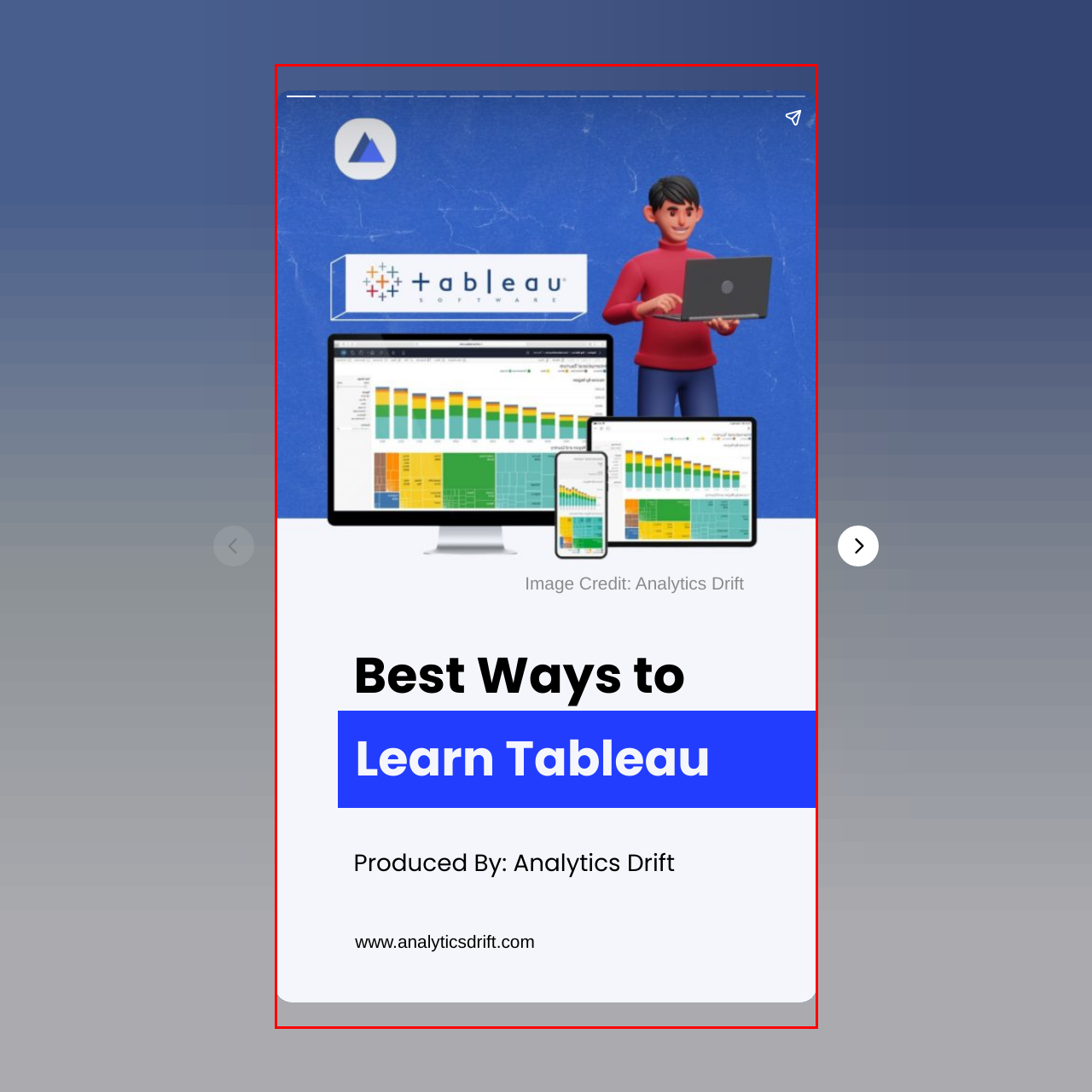Describe extensively the visual content inside the red marked area.

The image showcases a vibrant and informative graphic titled "Best Ways to Learn Tableau," produced by Analytics Drift. Central to the composition is a stylized figure, a young man engaged with a laptop, symbolizing the learning journey. Behind him, multiple screens display colorful Tableau dashboards filled with charts and graphs, emphasizing data visualization and analysis capabilities.

The top left features the Tableau logo, highlighting the software's significance in data analytics. The image encapsulates an inviting and educational atmosphere, aimed at aspiring Tableau users looking for effective learning methods. Below, the text "Produced By: Analytics Drift" credits the source, while the website link at the bottom directs viewers for further resources. The overall design combines professional aesthetics with a friendly approach to data learning.